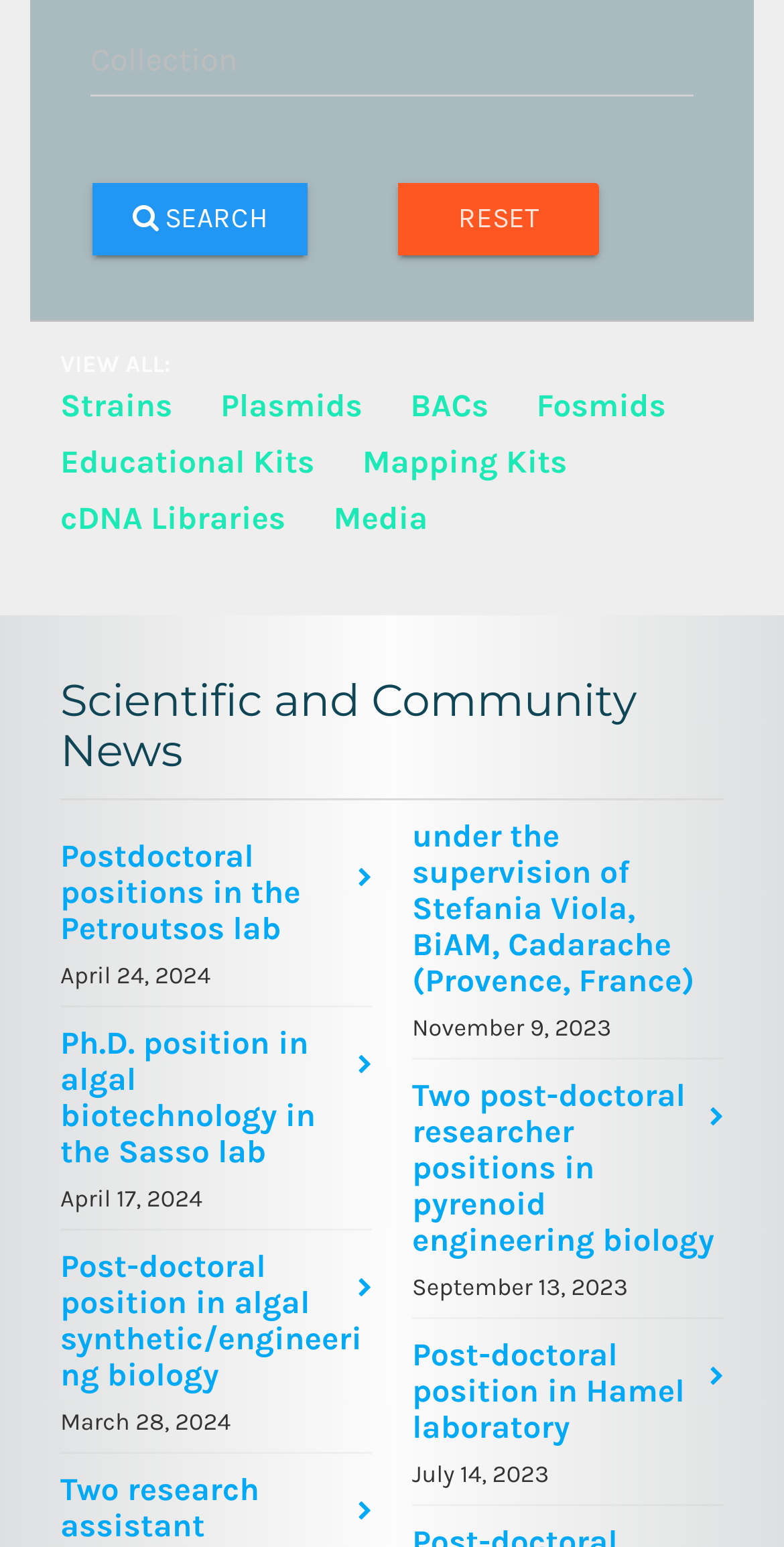Could you indicate the bounding box coordinates of the region to click in order to complete this instruction: "Click the SEARCH button".

[0.118, 0.118, 0.392, 0.164]